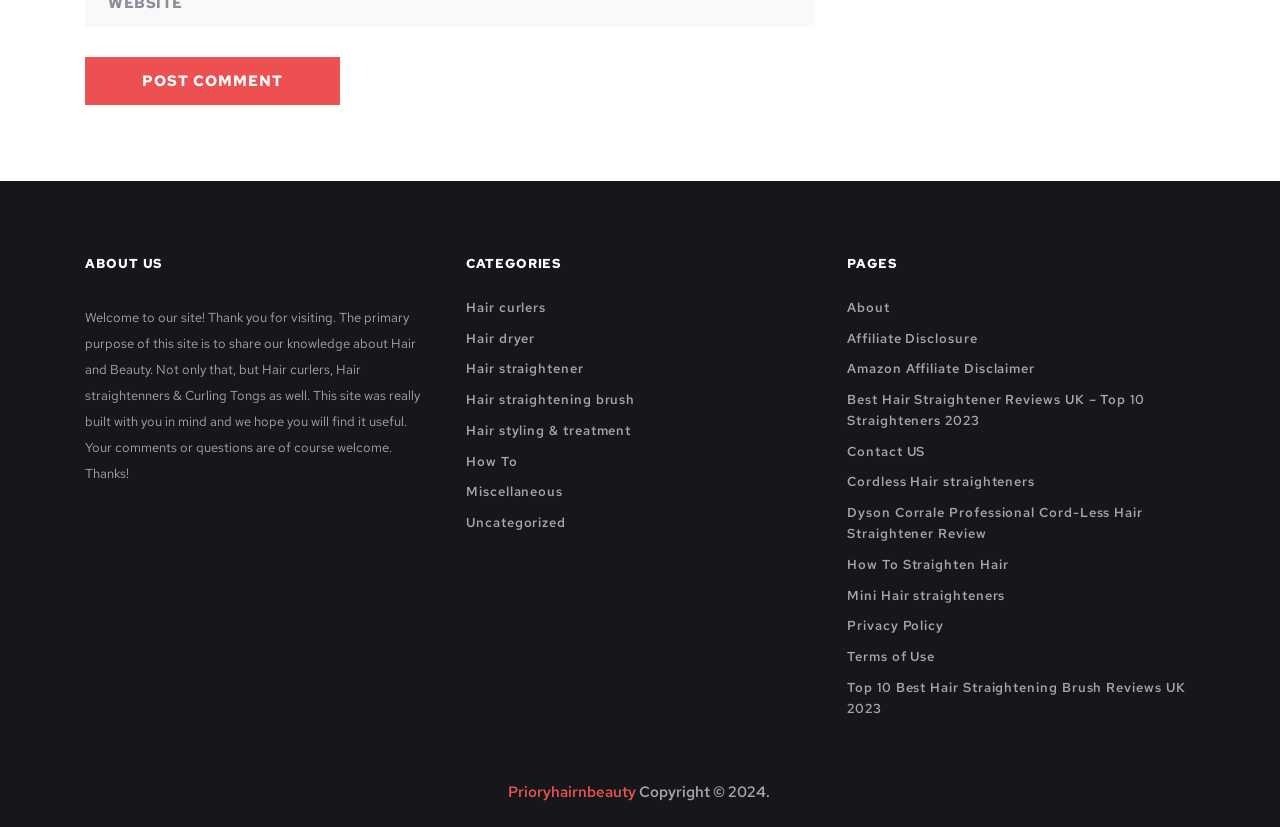Give a one-word or phrase response to the following question: What is the title of the first page listed?

About